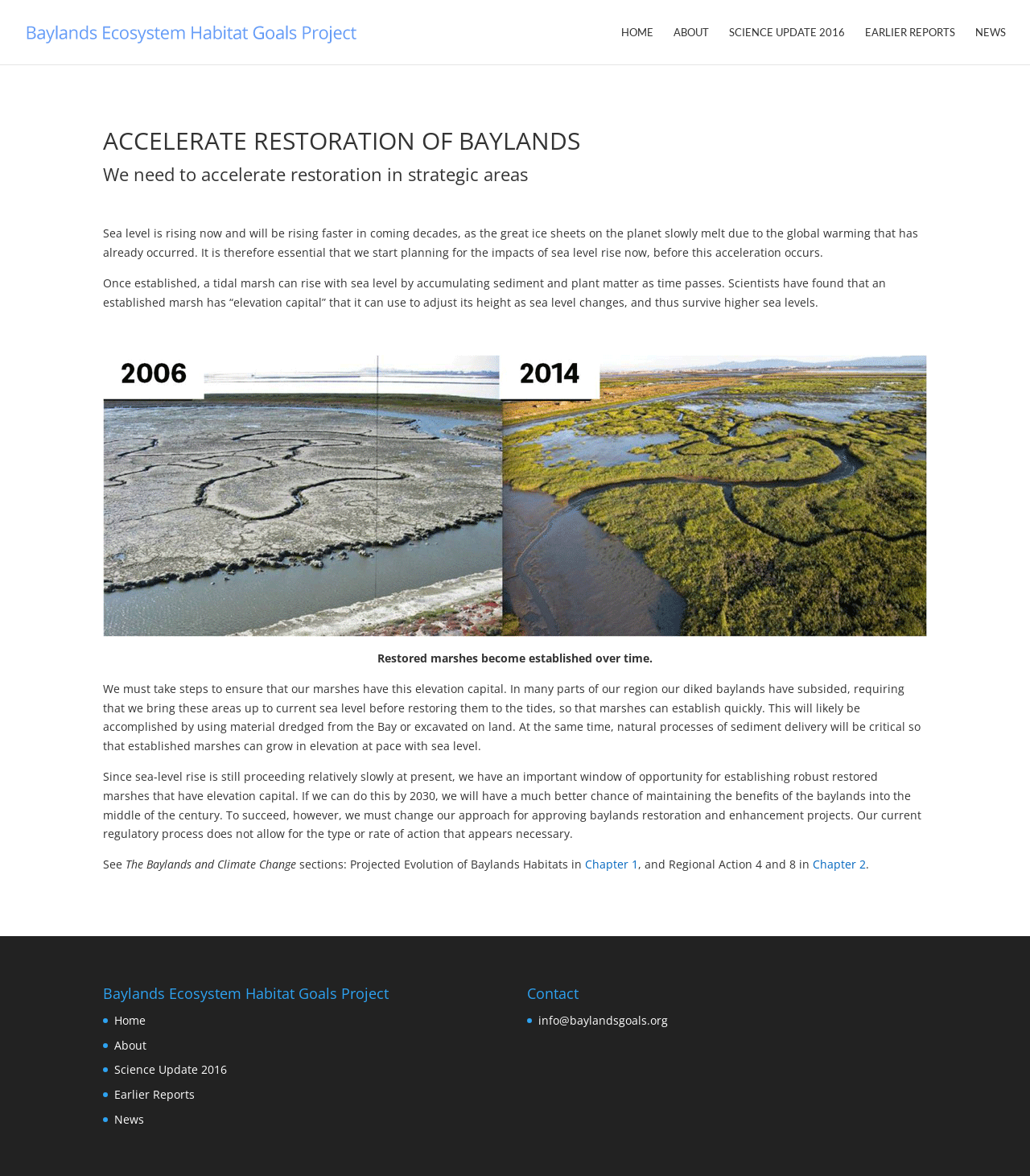What is necessary for tidal marshes to survive higher sea levels?
From the screenshot, provide a brief answer in one word or phrase.

Elevation capital